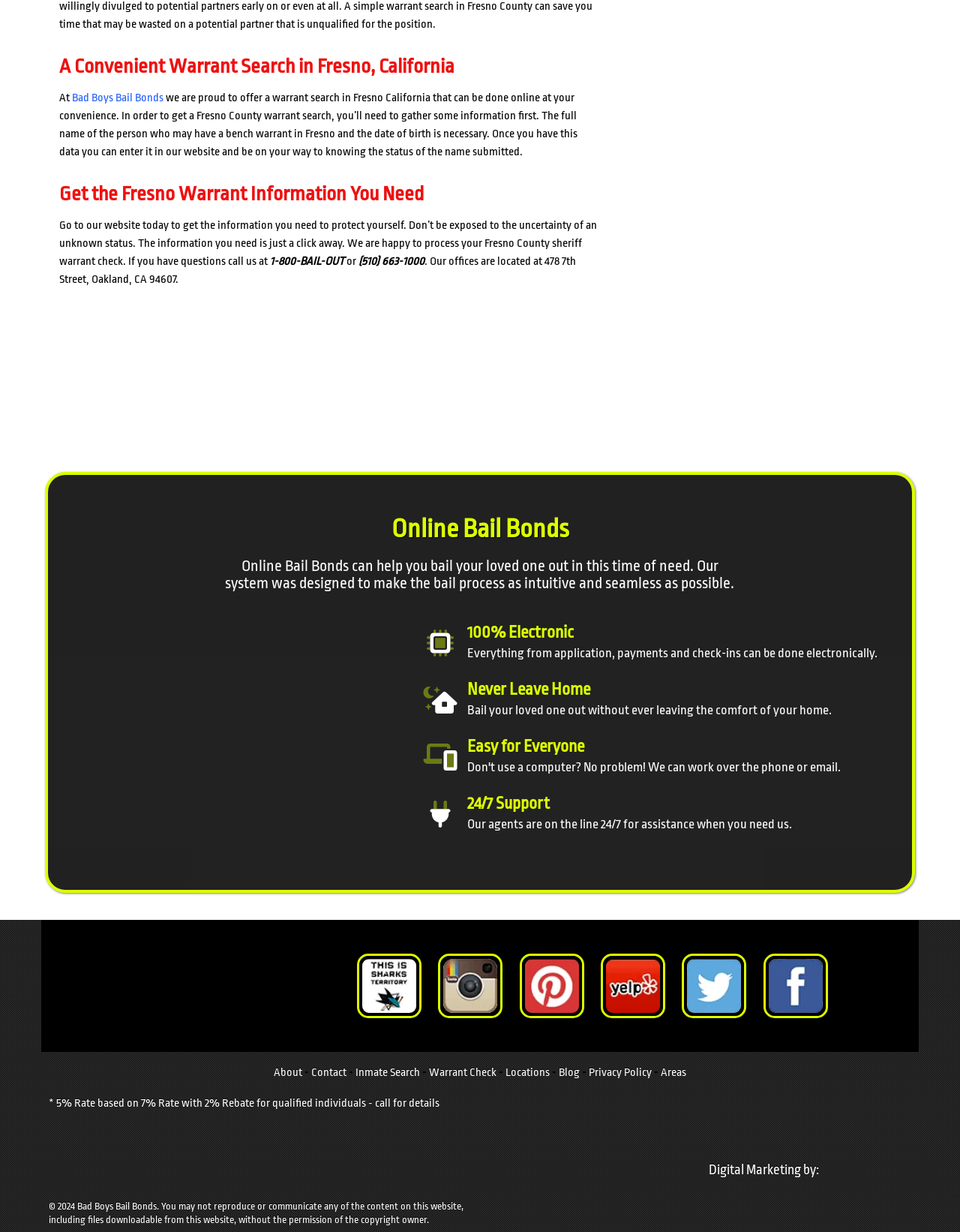Please find the bounding box coordinates of the section that needs to be clicked to achieve this instruction: "Visit 'Warrant Check' page".

[0.447, 0.865, 0.517, 0.876]